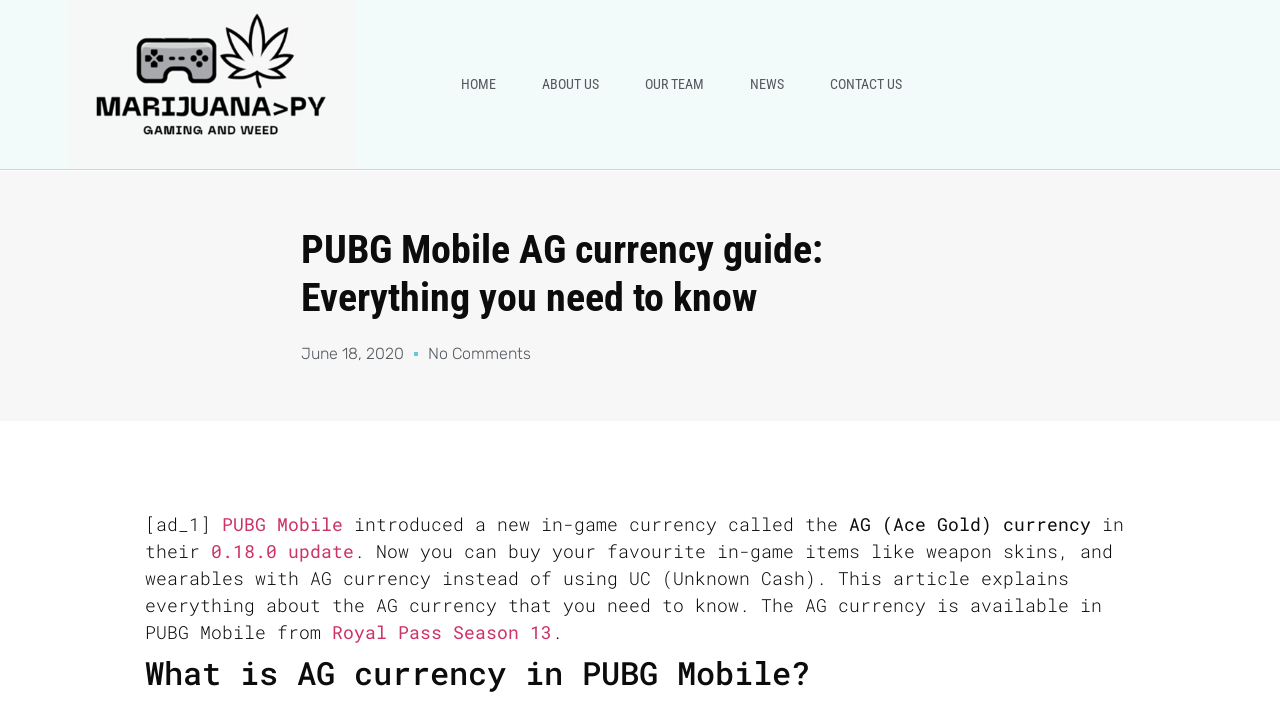Find the bounding box coordinates of the clickable region needed to perform the following instruction: "Check the date of the article". The coordinates should be provided as four float numbers between 0 and 1, i.e., [left, top, right, bottom].

[0.235, 0.48, 0.315, 0.514]